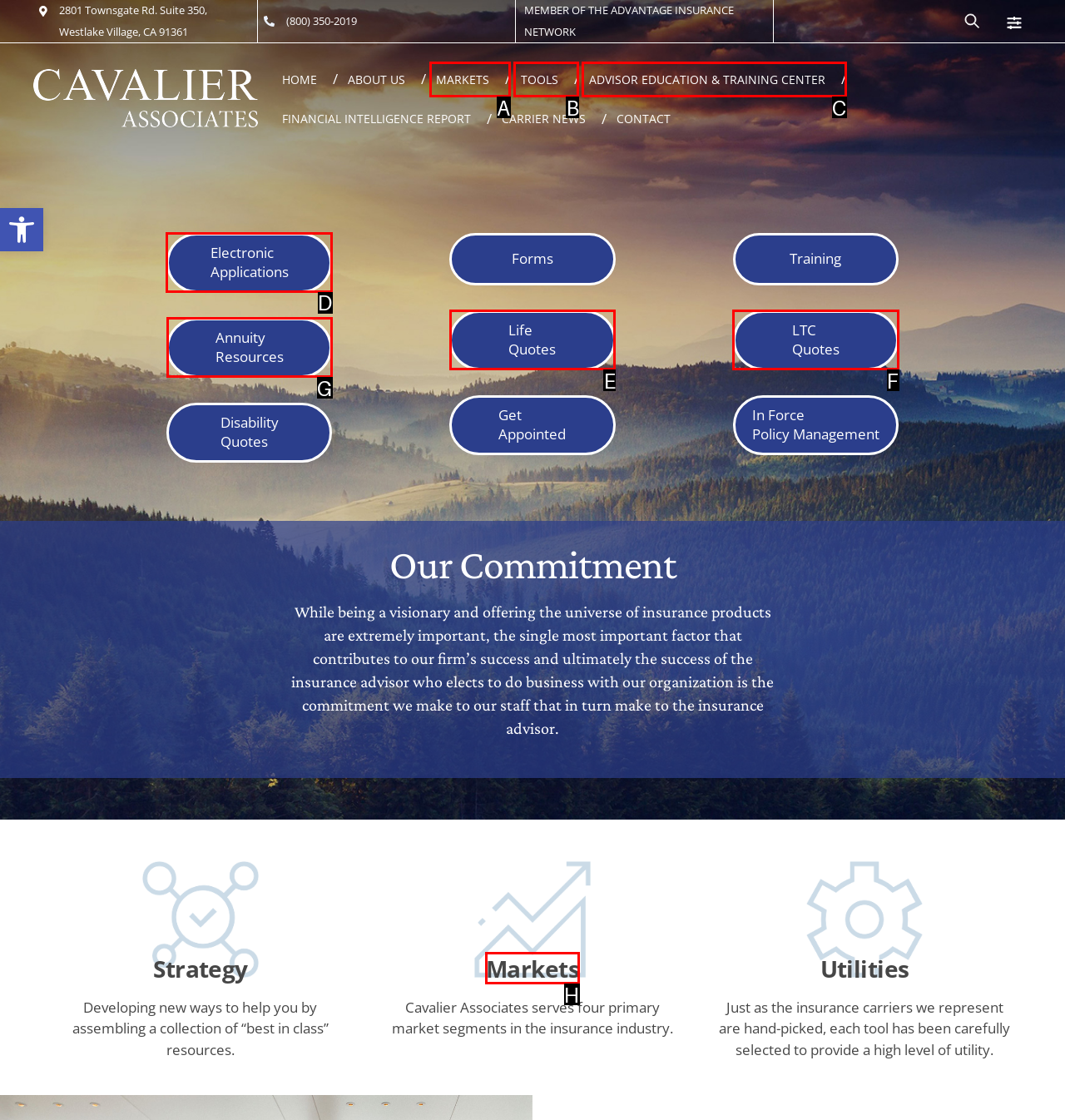Select the HTML element that needs to be clicked to carry out the task: Open the 'Electronic Applications' page
Provide the letter of the correct option.

D